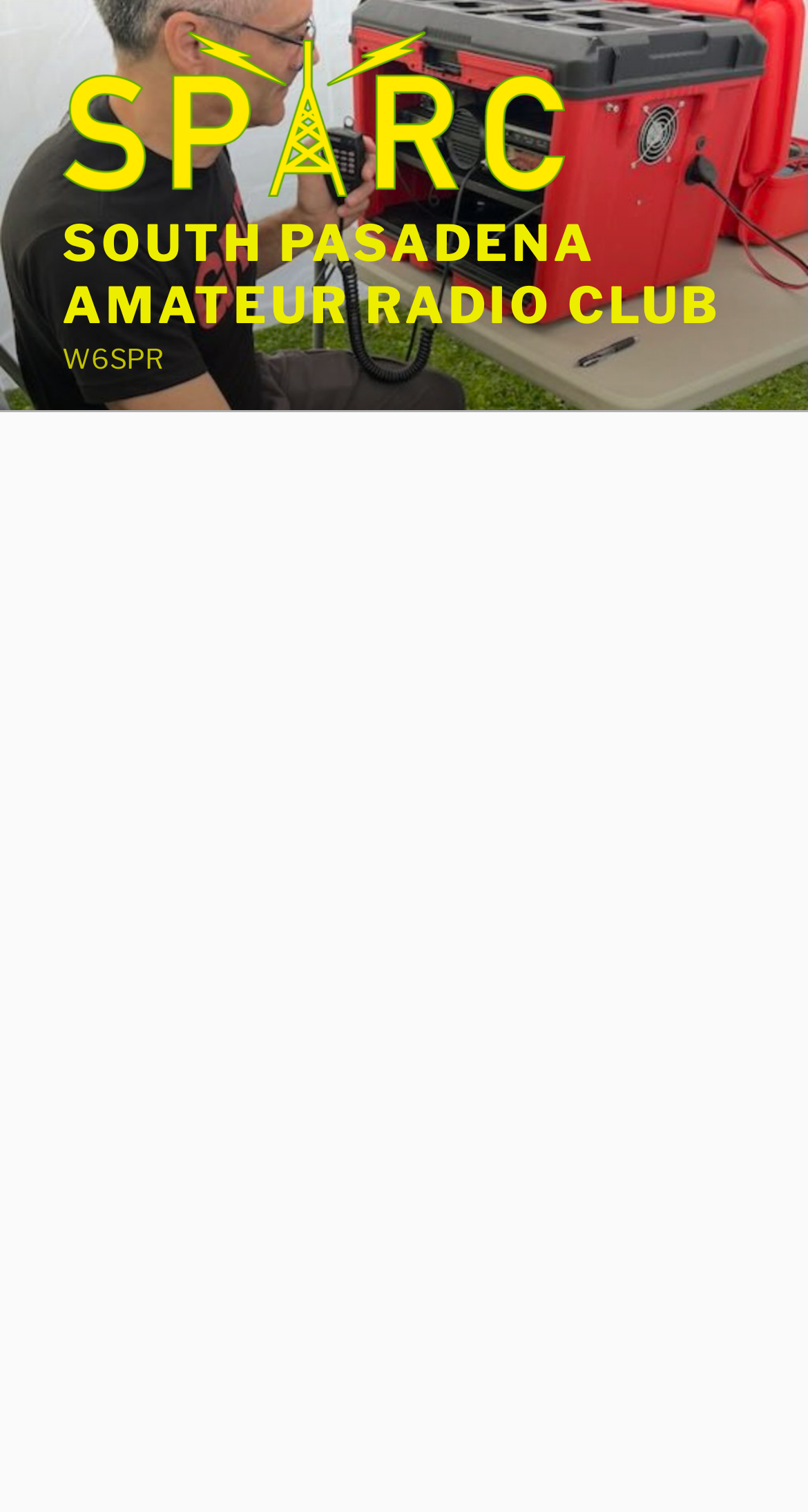Where are the regular meetings usually held?
Refer to the image and respond with a one-word or short-phrase answer.

Emergency Operations Center at the South Pasadena Fire Department